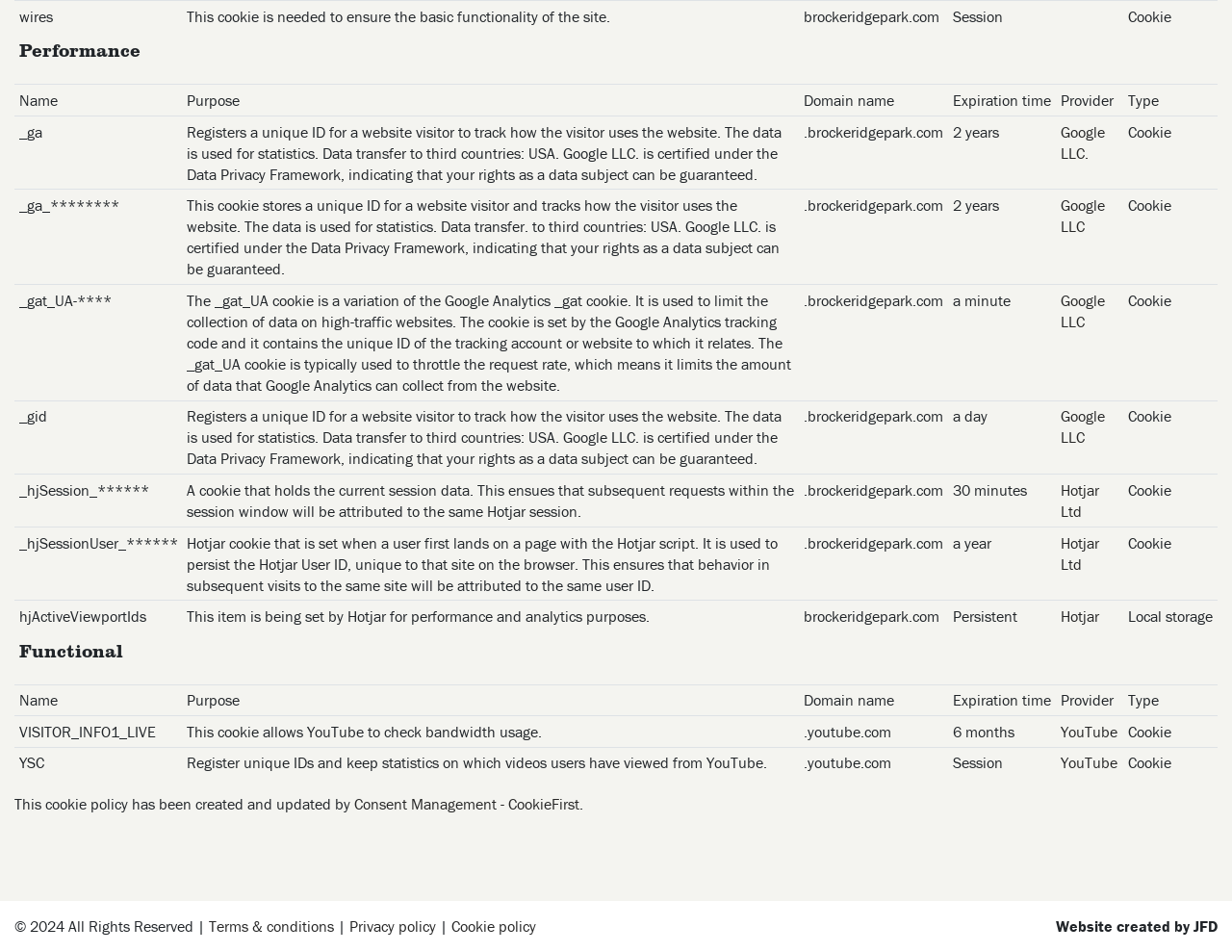Provide the bounding box coordinates of the section that needs to be clicked to accomplish the following instruction: "Understand the usage of _hjSession_****** cookie."

[0.148, 0.498, 0.649, 0.553]